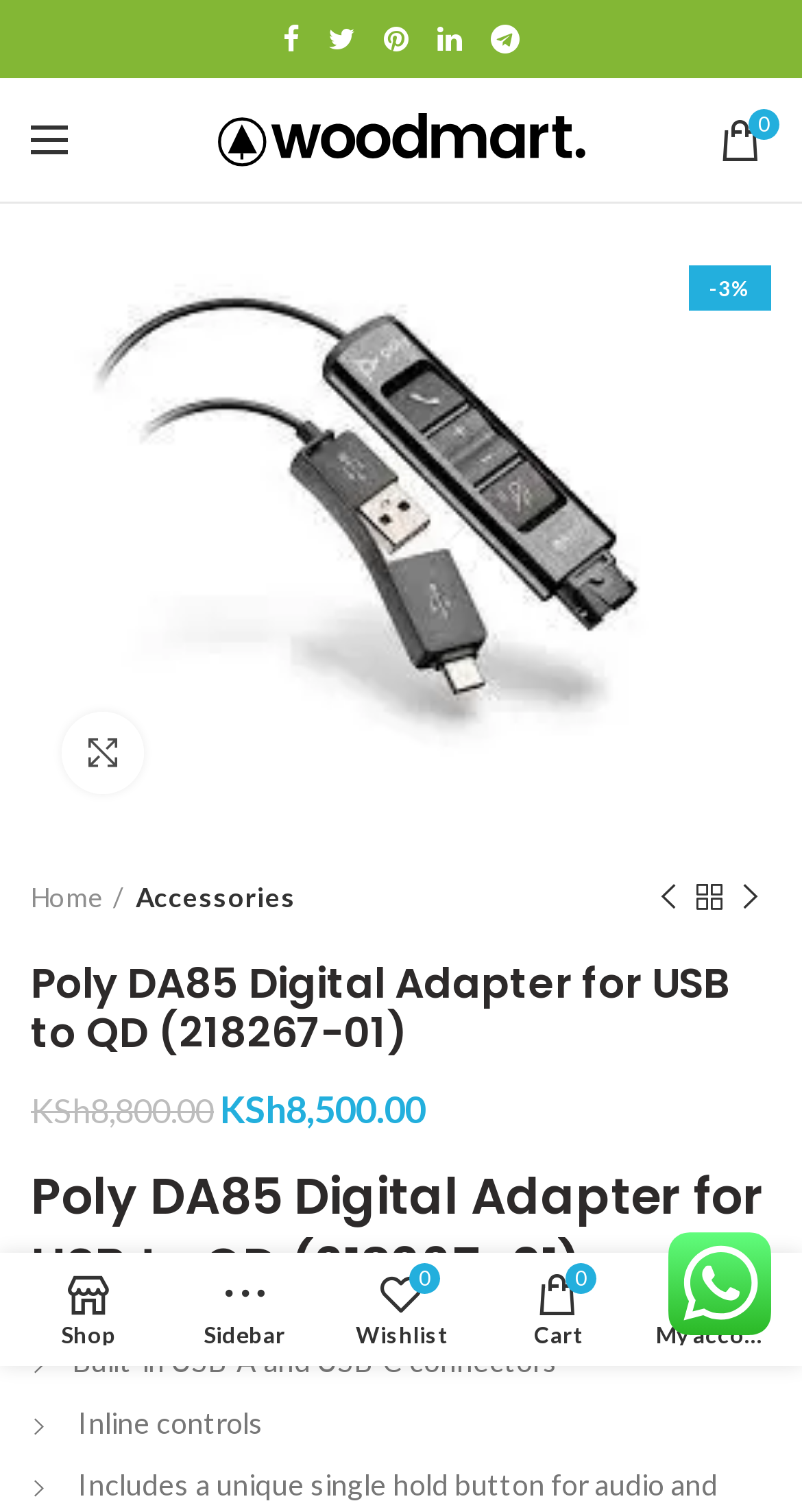Identify the bounding box coordinates of the element to click to follow this instruction: 'View product details'. Ensure the coordinates are four float values between 0 and 1, provided as [left, top, right, bottom].

[0.044, 0.333, 0.956, 0.356]